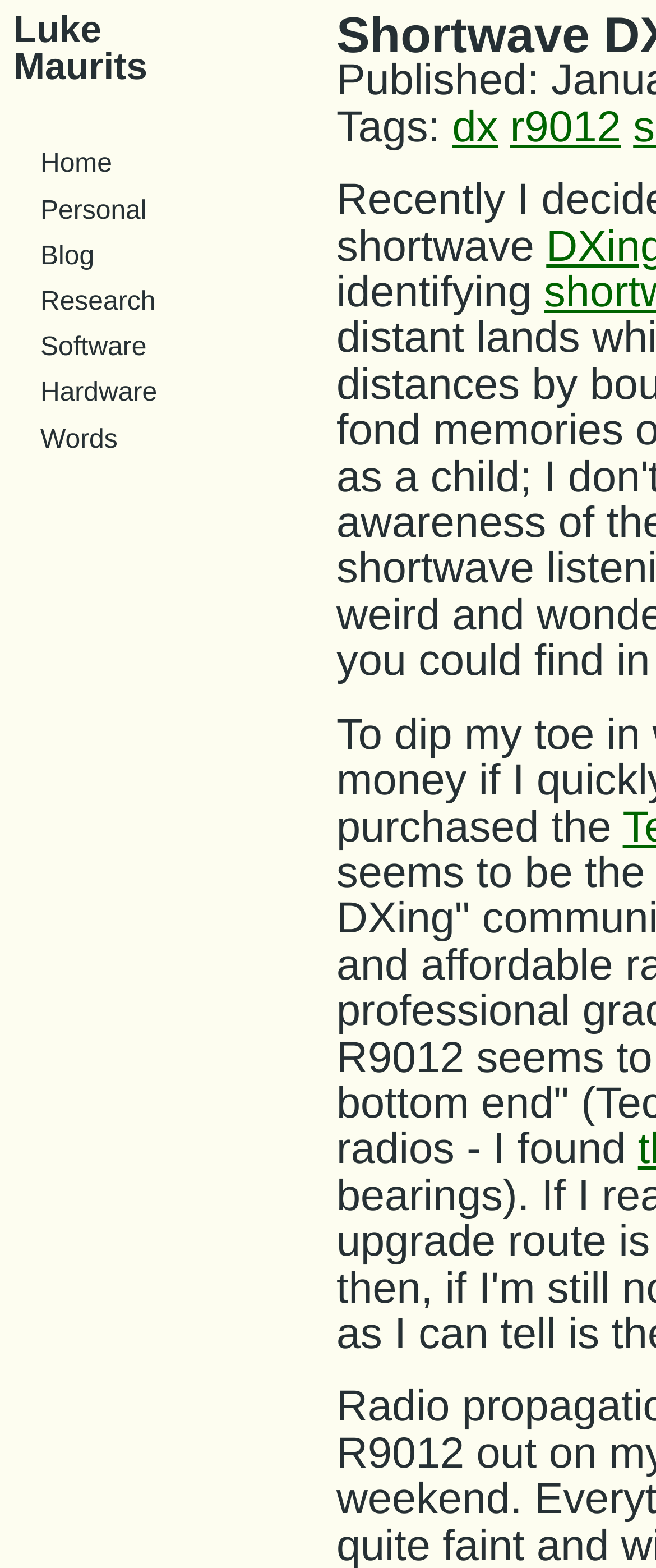Identify the bounding box coordinates of the clickable region required to complete the instruction: "visit r9012 page". The coordinates should be given as four float numbers within the range of 0 and 1, i.e., [left, top, right, bottom].

[0.778, 0.066, 0.947, 0.096]